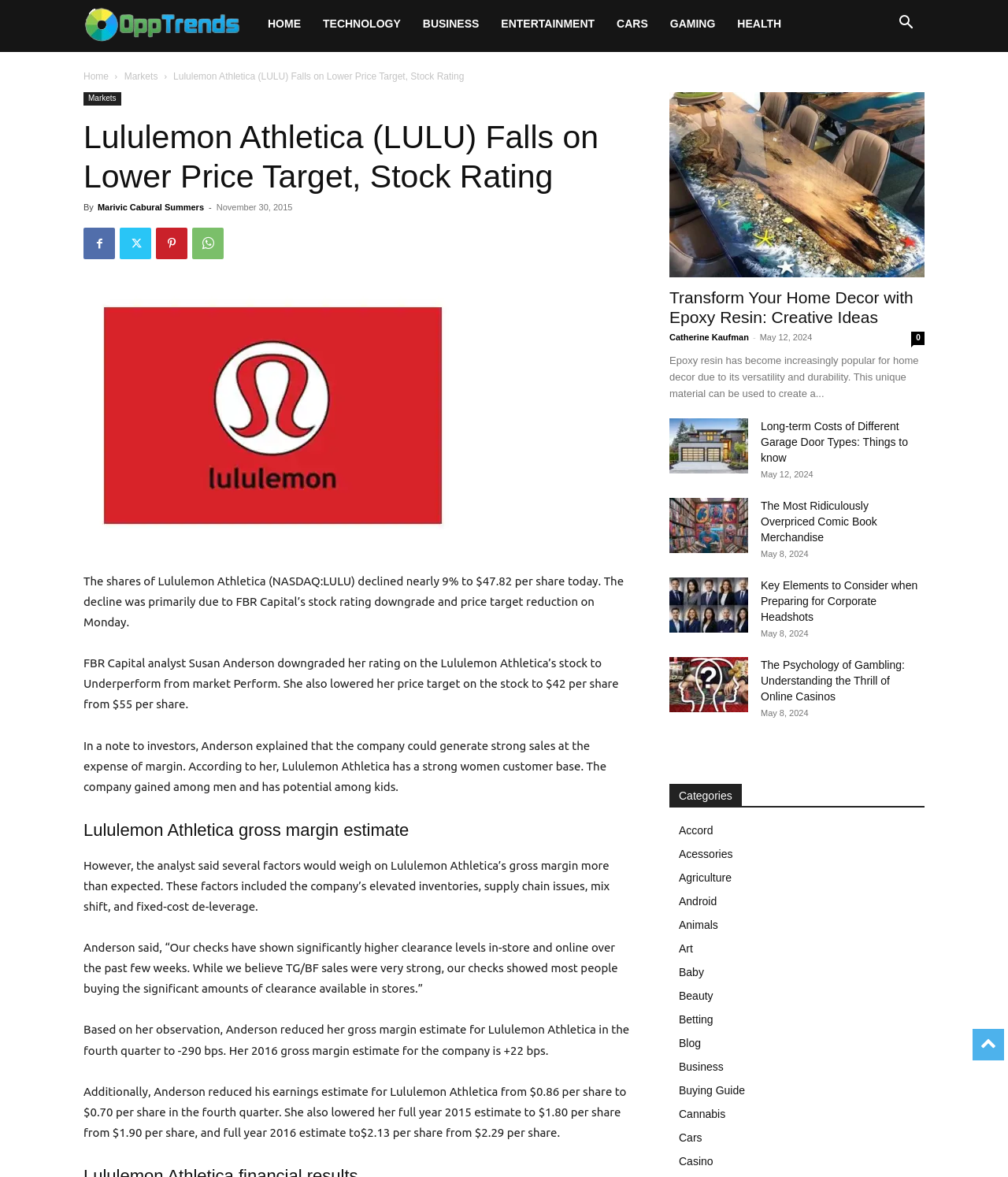Identify the bounding box coordinates of the clickable region required to complete the instruction: "Search for something". The coordinates should be given as four float numbers within the range of 0 and 1, i.e., [left, top, right, bottom].

[0.88, 0.015, 0.917, 0.026]